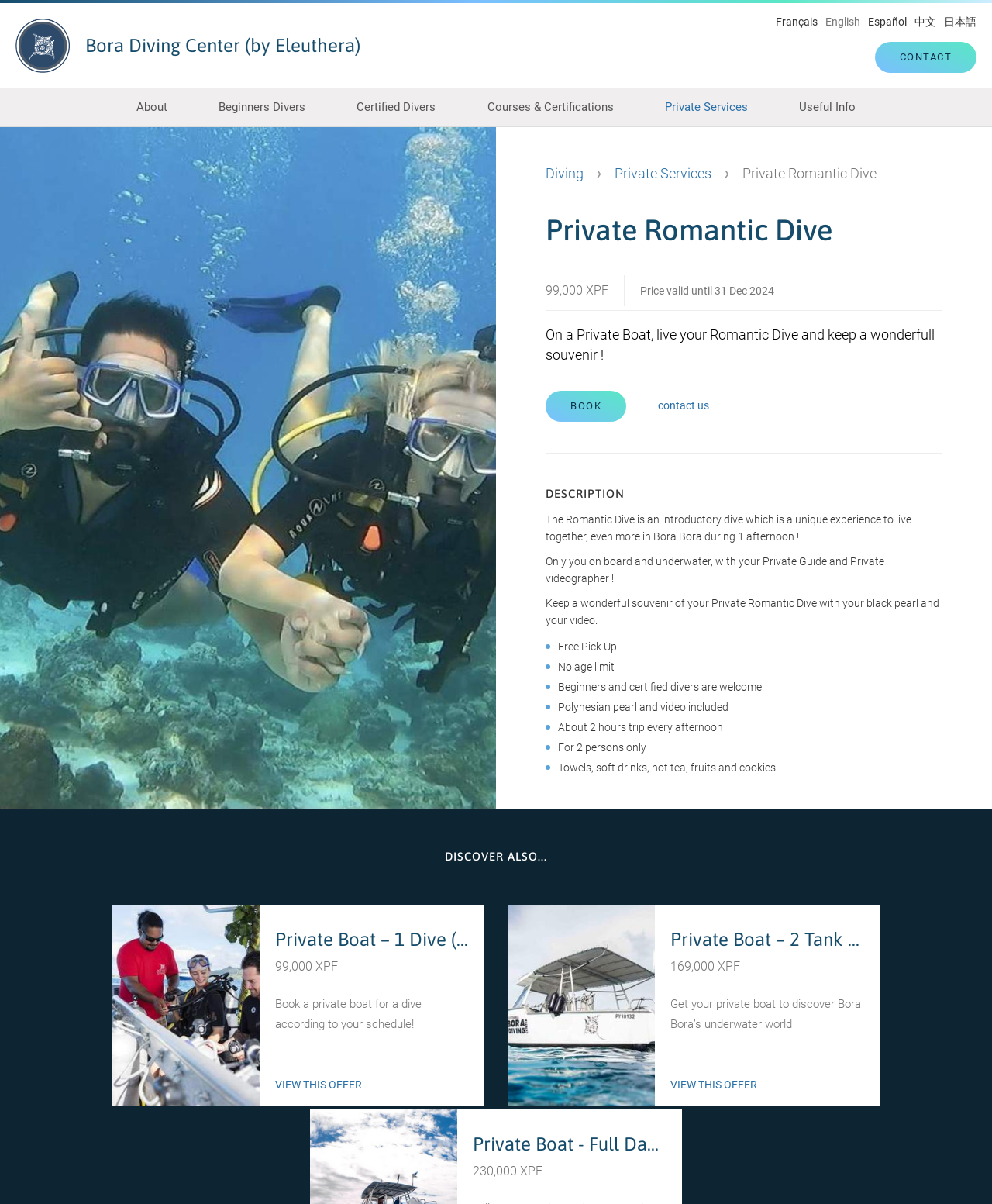What is the language of the webpage?
Using the details shown in the screenshot, provide a comprehensive answer to the question.

I found the language of the webpage by looking at the text 'English' which is located in the top-right corner of the webpage, next to the links for other languages.